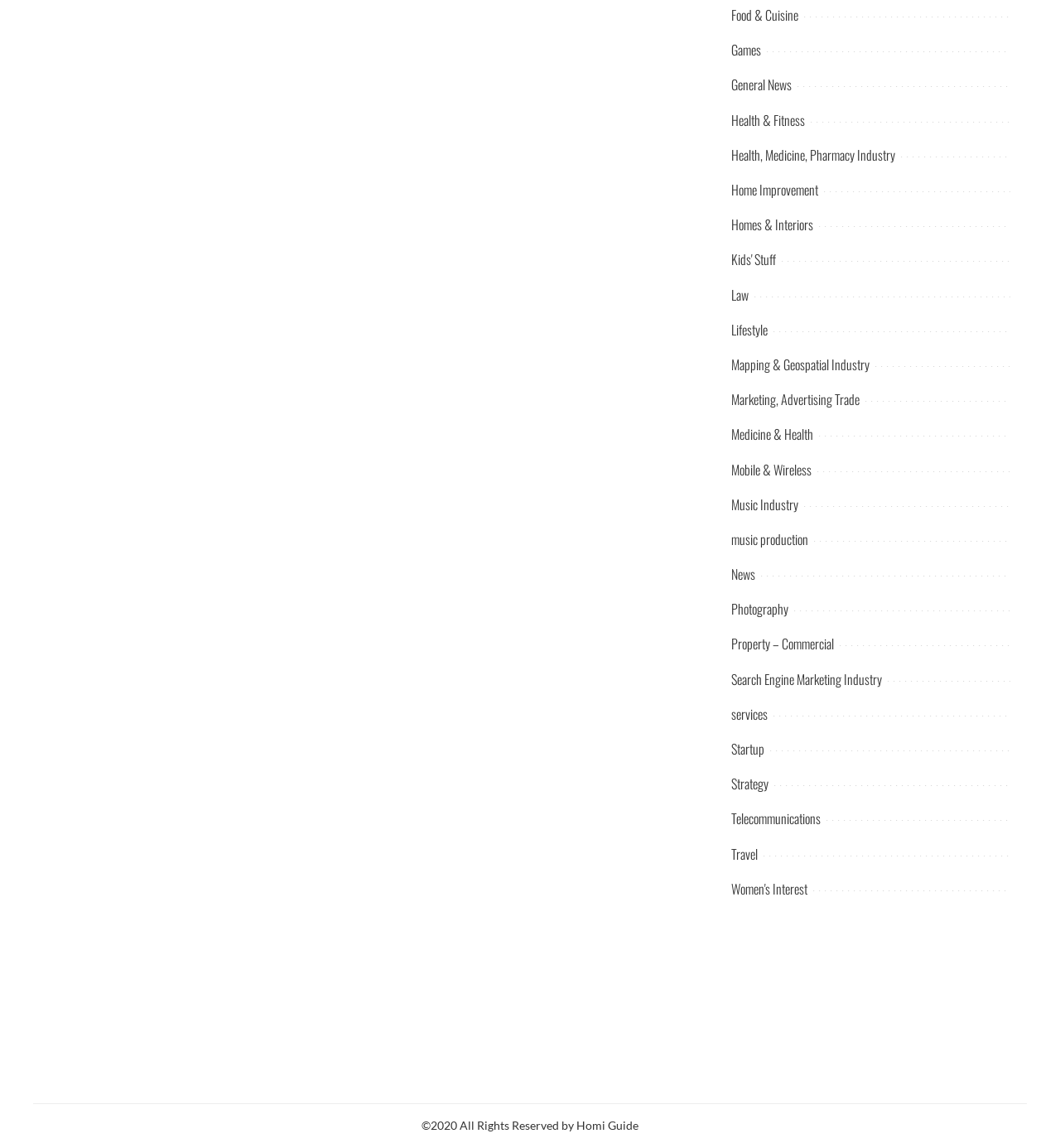Bounding box coordinates are specified in the format (top-left x, top-left y, bottom-right x, bottom-right y). All values are floating point numbers bounded between 0 and 1. Please provide the bounding box coordinate of the region this sentence describes: Homes & Interiors

[0.69, 0.187, 0.767, 0.204]